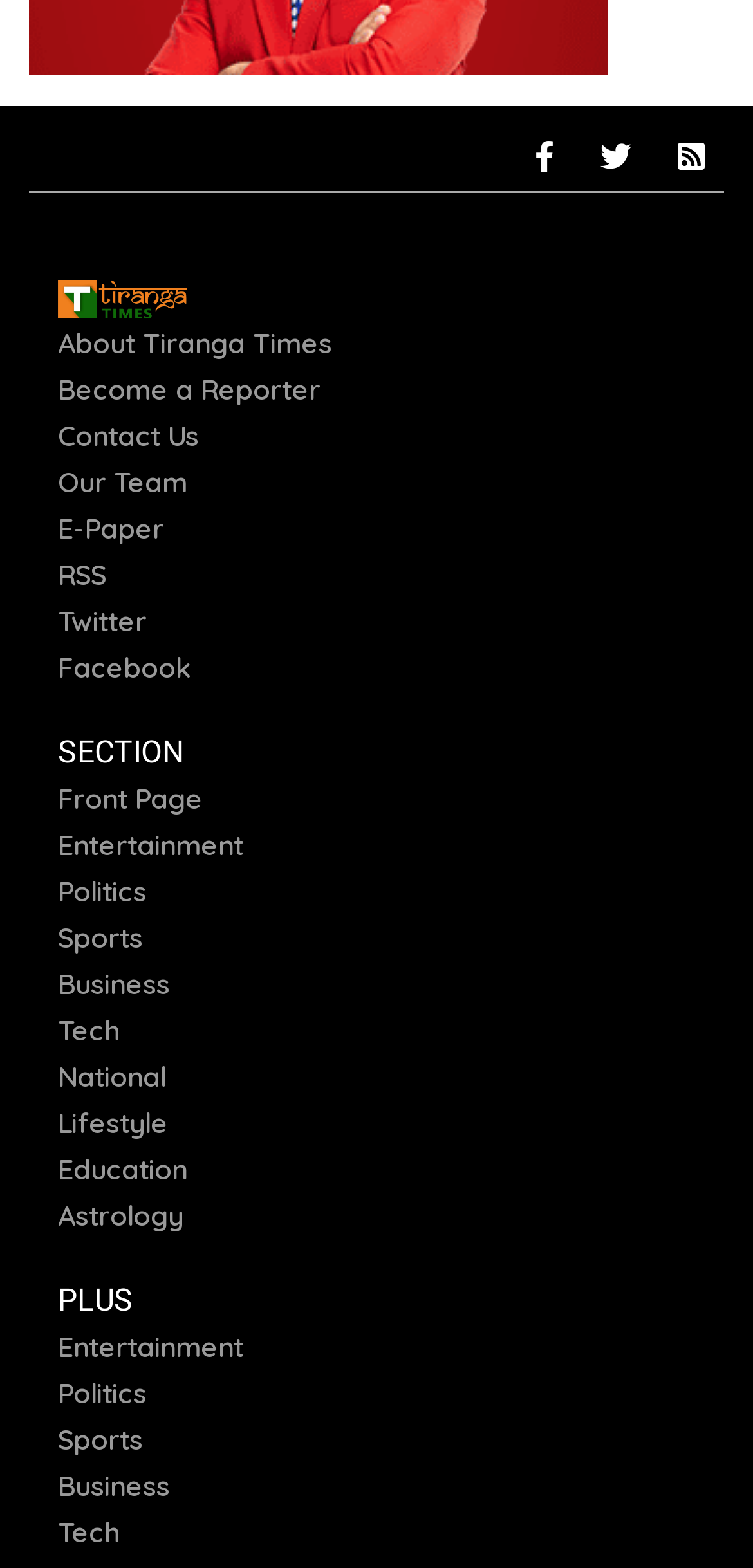What is the last category on the webpage? Based on the screenshot, please respond with a single word or phrase.

Tech